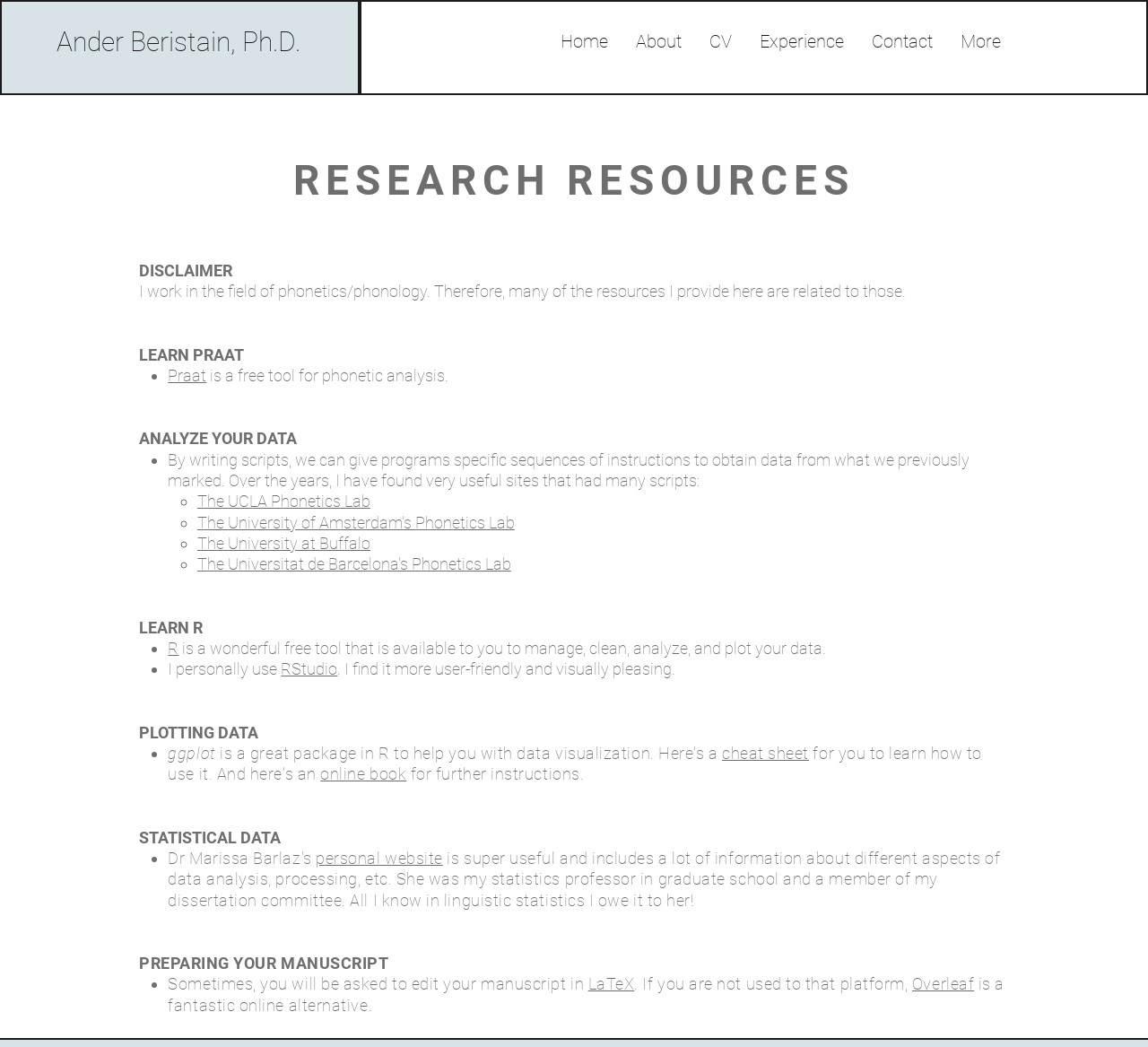Use the information in the screenshot to answer the question comprehensively: What is the field of research of Ander Beristain?

Based on the webpage, Ander Beristain's field of research is phonetics/phonology, as mentioned in the disclaimer section.